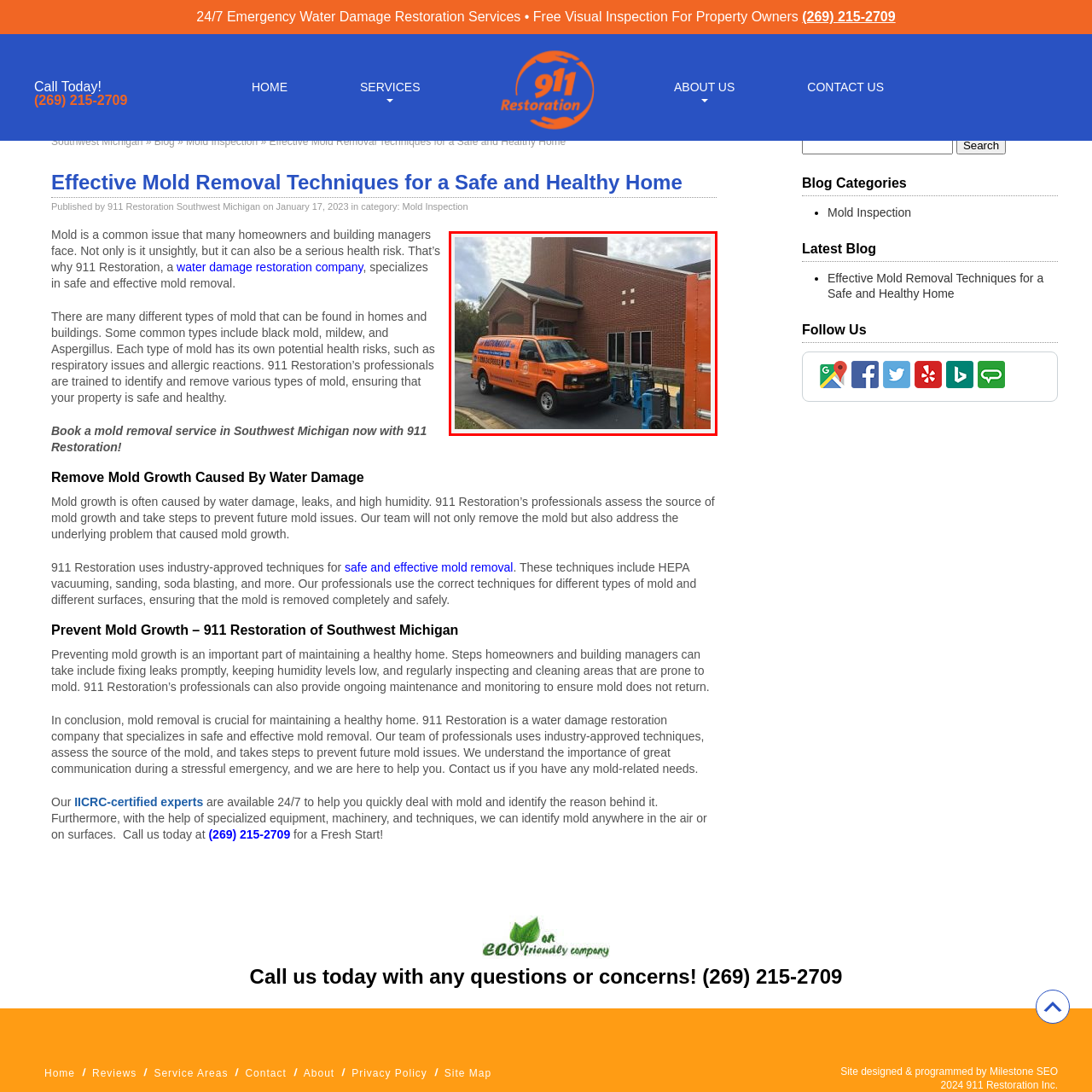What is the location where 911 Restoration provides its services?
Examine the image within the red bounding box and give a comprehensive response.

The caption highlights the company's commitment to providing effective and timely service in Southwest Michigan, which is the location where 911 Restoration operates and provides its services.